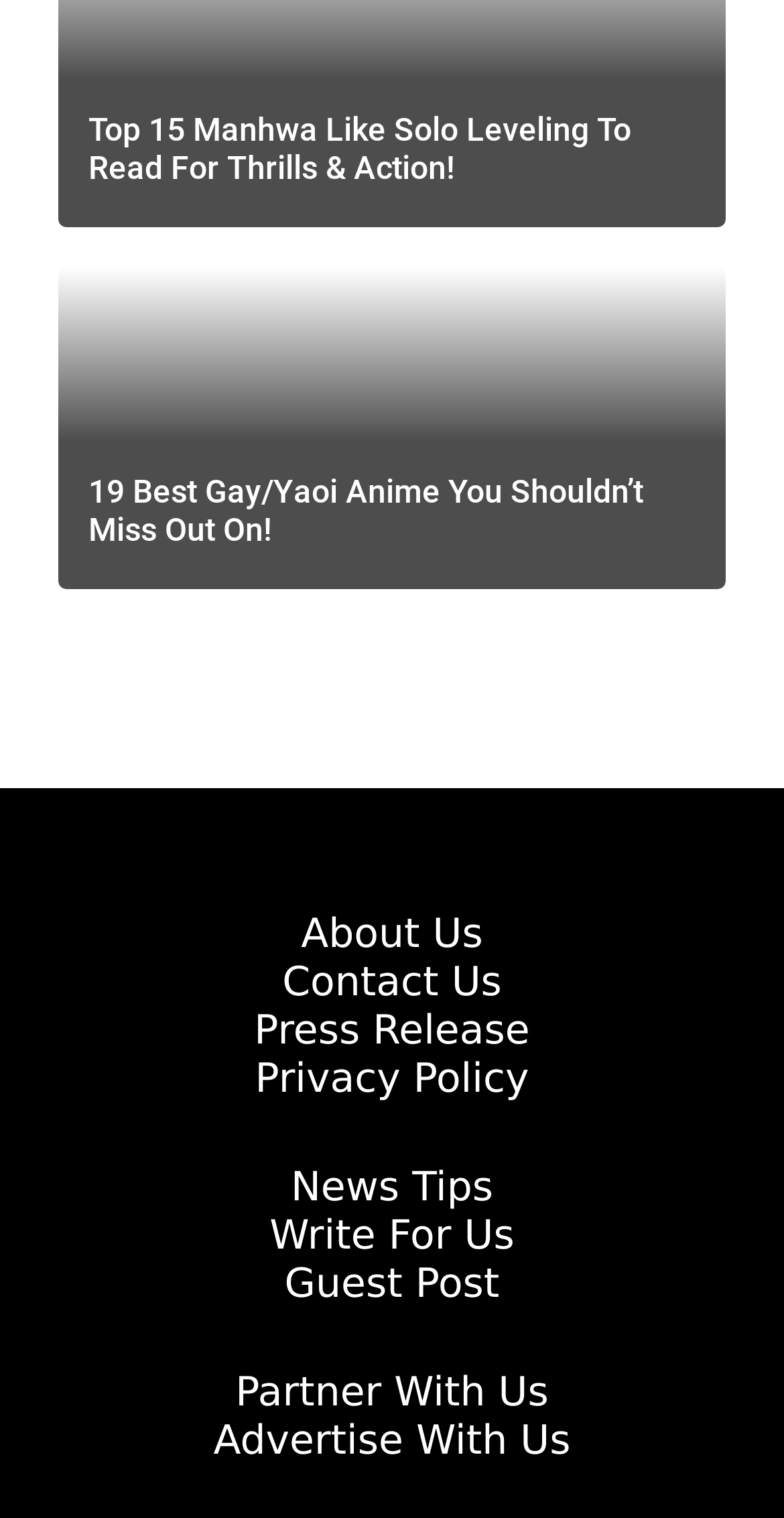Please answer the following question using a single word or phrase: 
What is the topic of the first article?

Manhwa like Solo Leveling